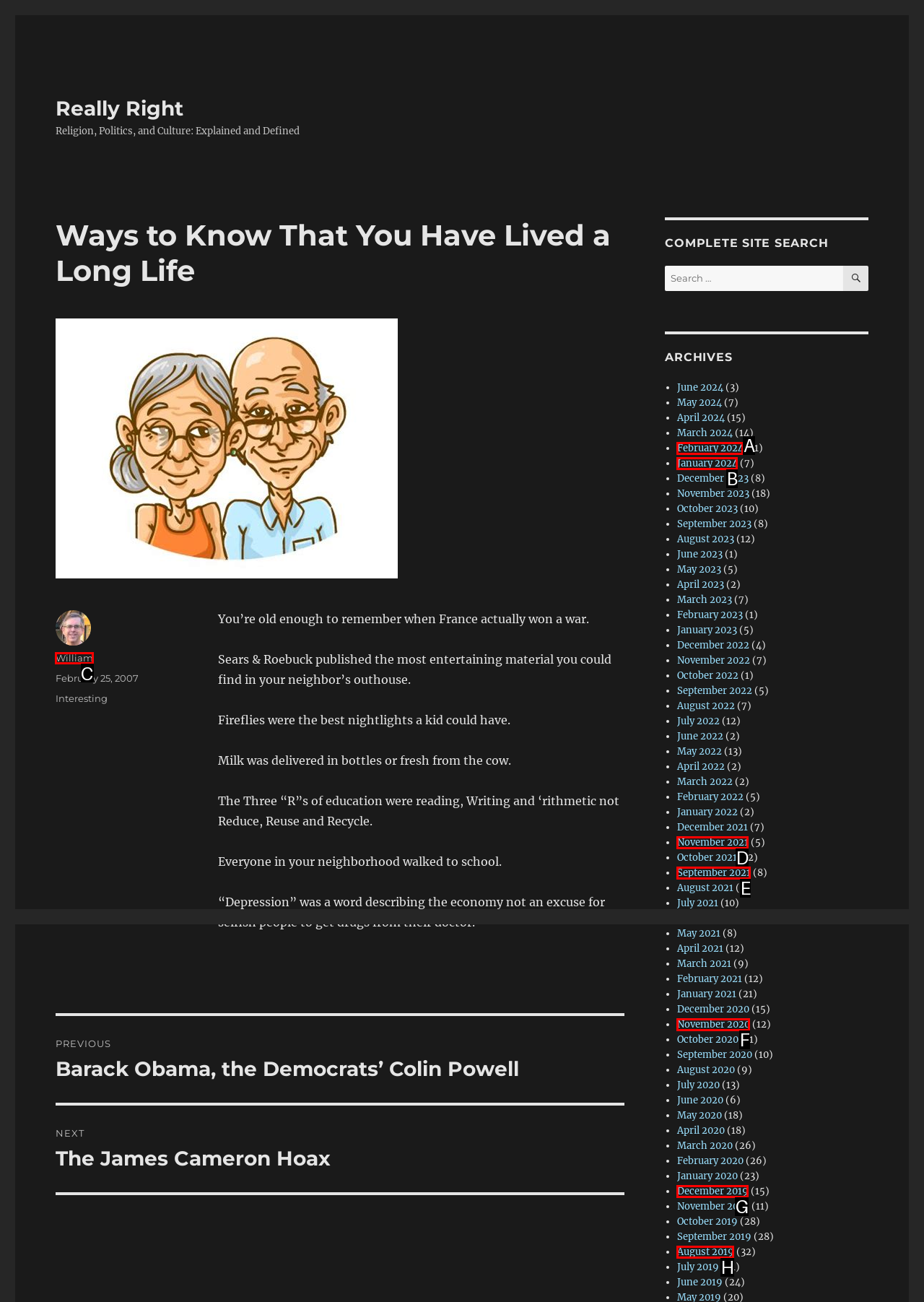Choose the letter of the UI element necessary for this task: Check the author of the article
Answer with the correct letter.

C